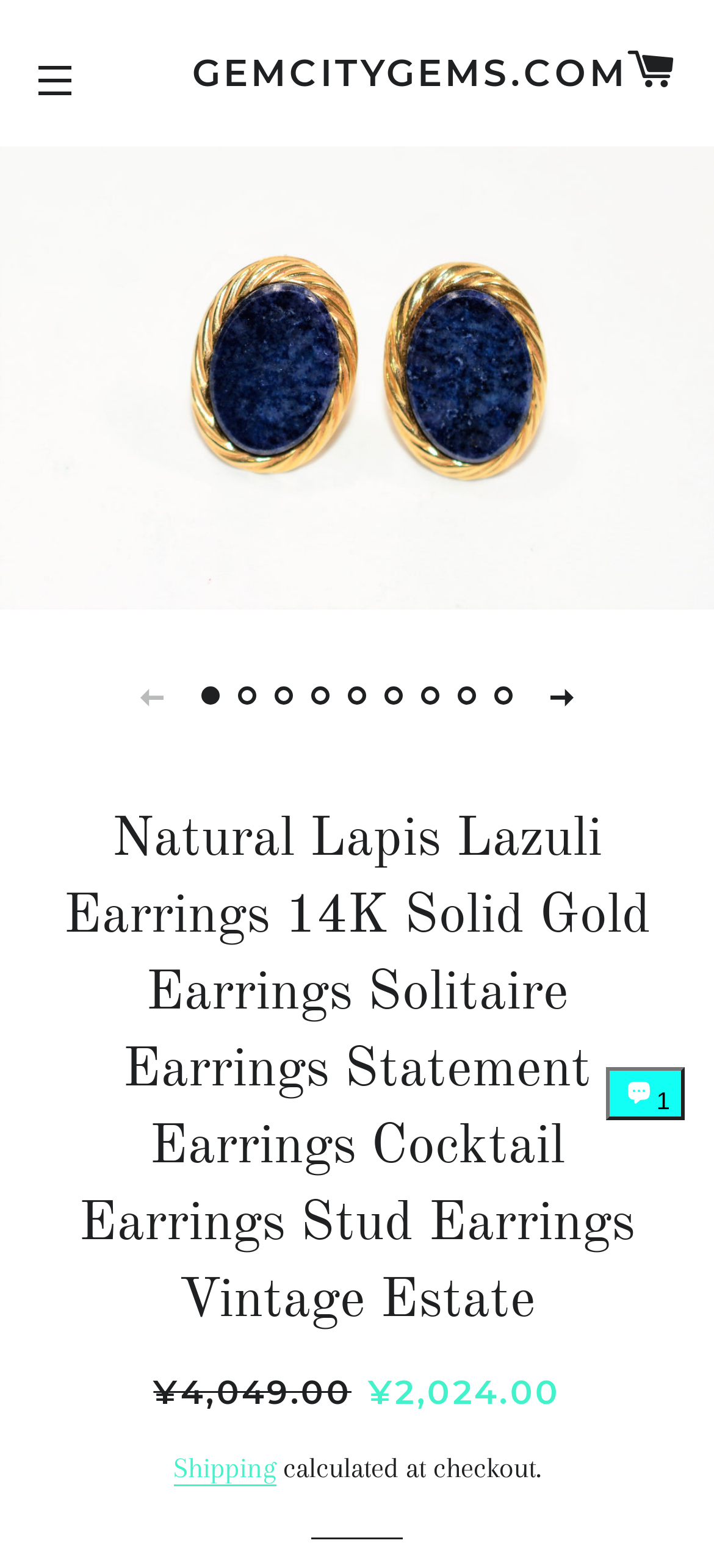Please respond to the question using a single word or phrase:
What is the material of the earrings?

14K Solid Gold